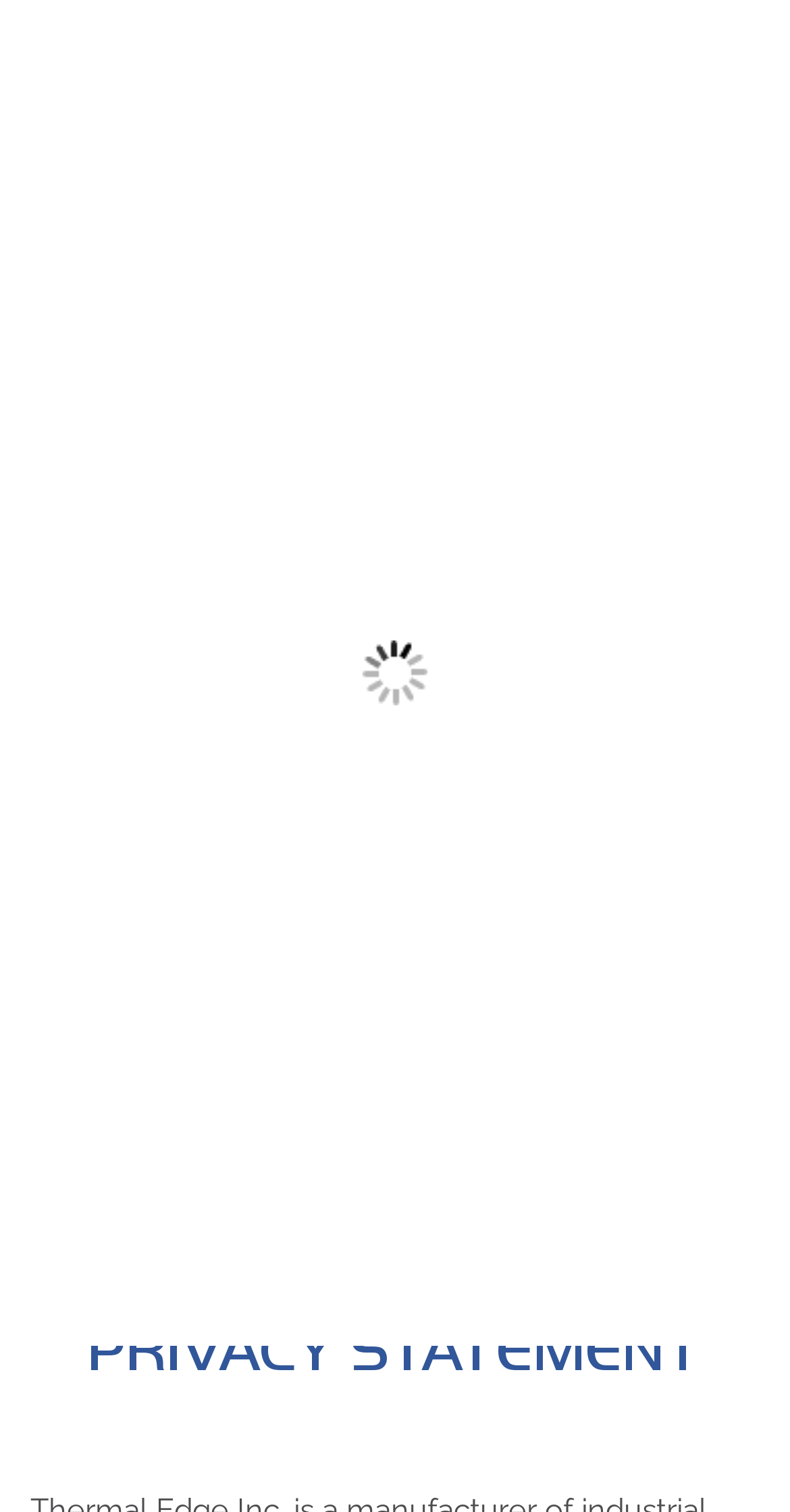Is there a navigation toggle button on the webpage?
Give a comprehensive and detailed explanation for the question.

The webpage has a button labeled 'Toggle navigation' at the top-right corner, which suggests that it is a toggle button for navigation.